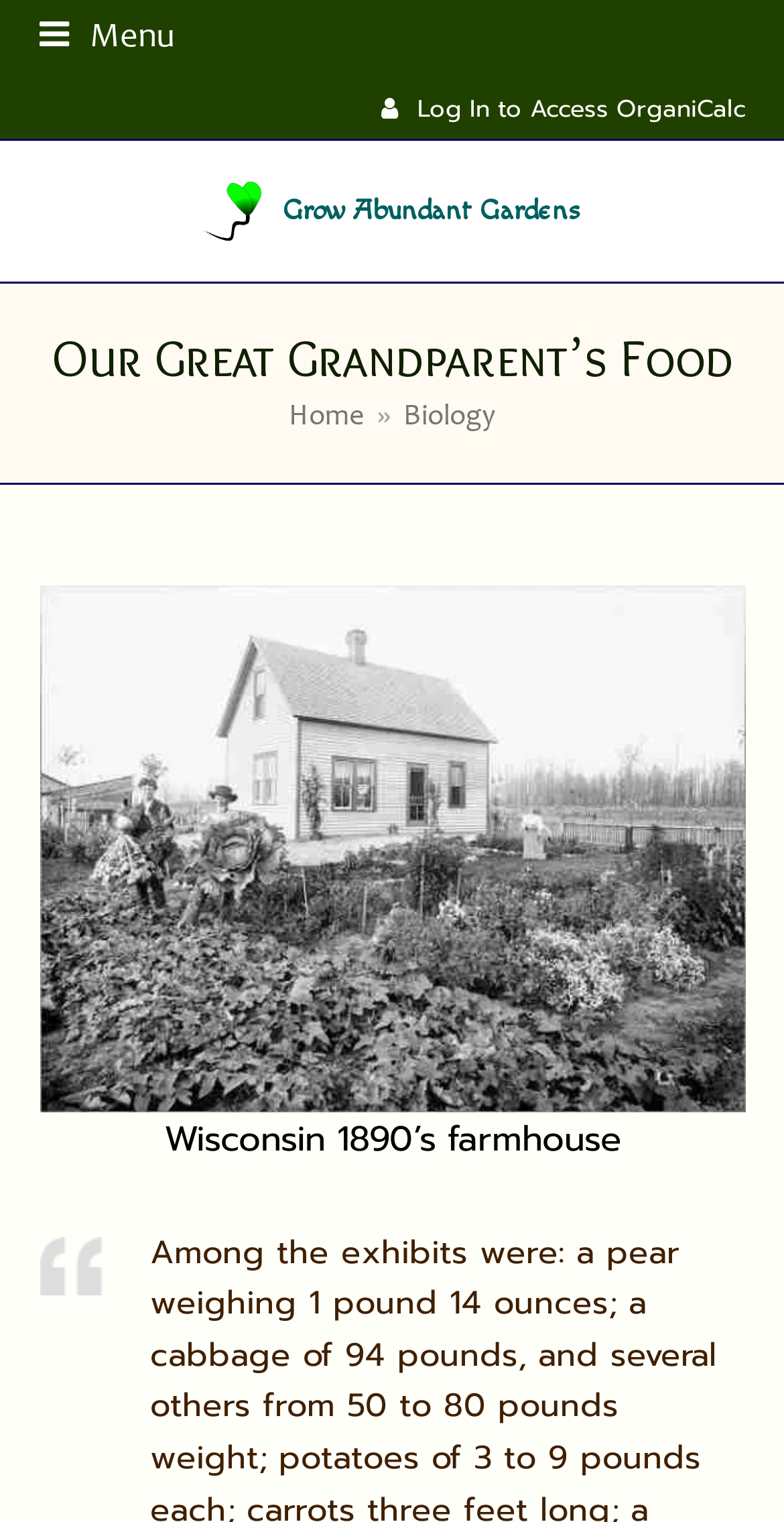Answer briefly with one word or phrase:
What is the purpose of the 'Log In to Access OrganiCalc' link?

To access OrganiCalc